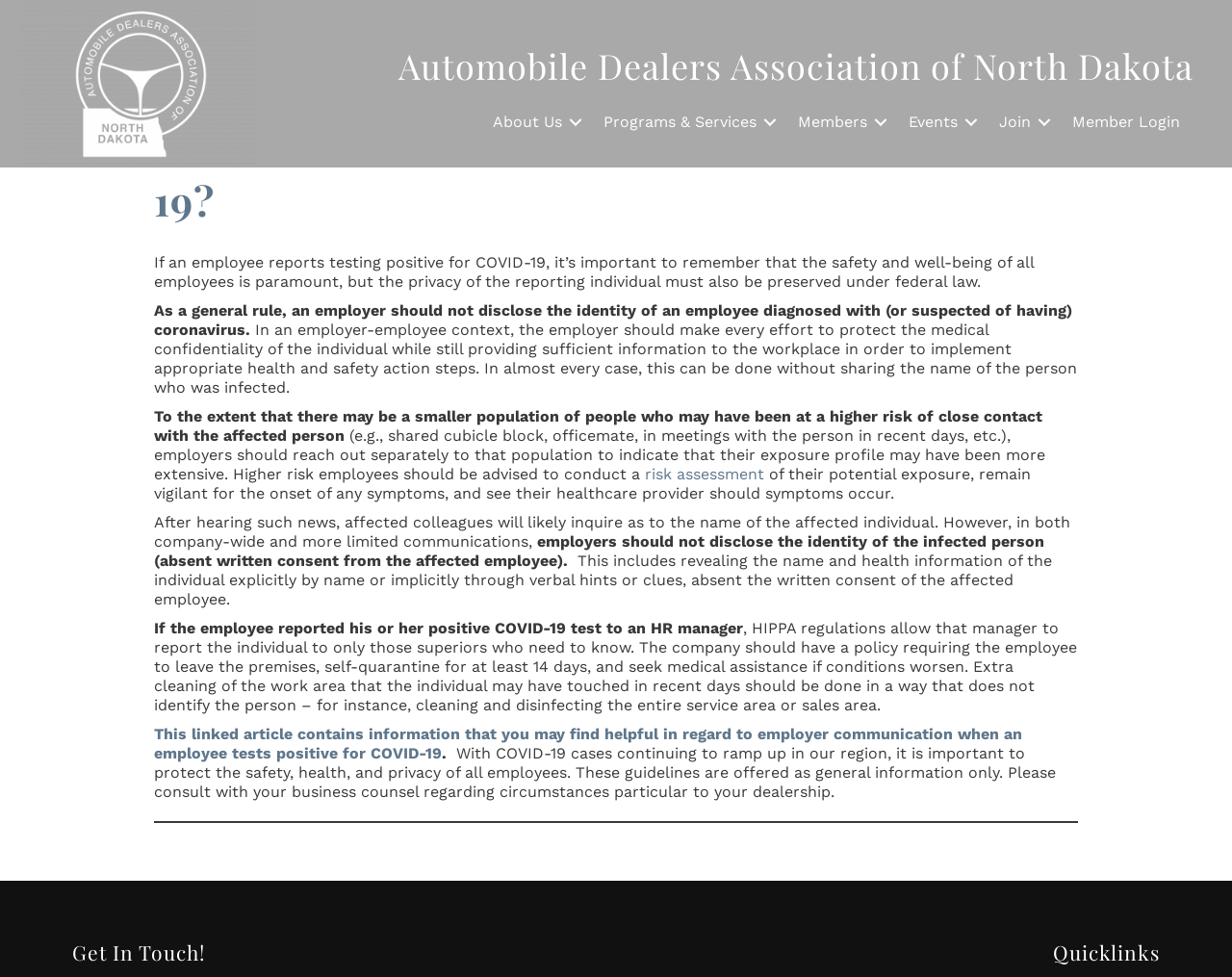Please answer the following question using a single word or phrase: 
What is the purpose of the 'risk assessment' link?

To assess potential exposure